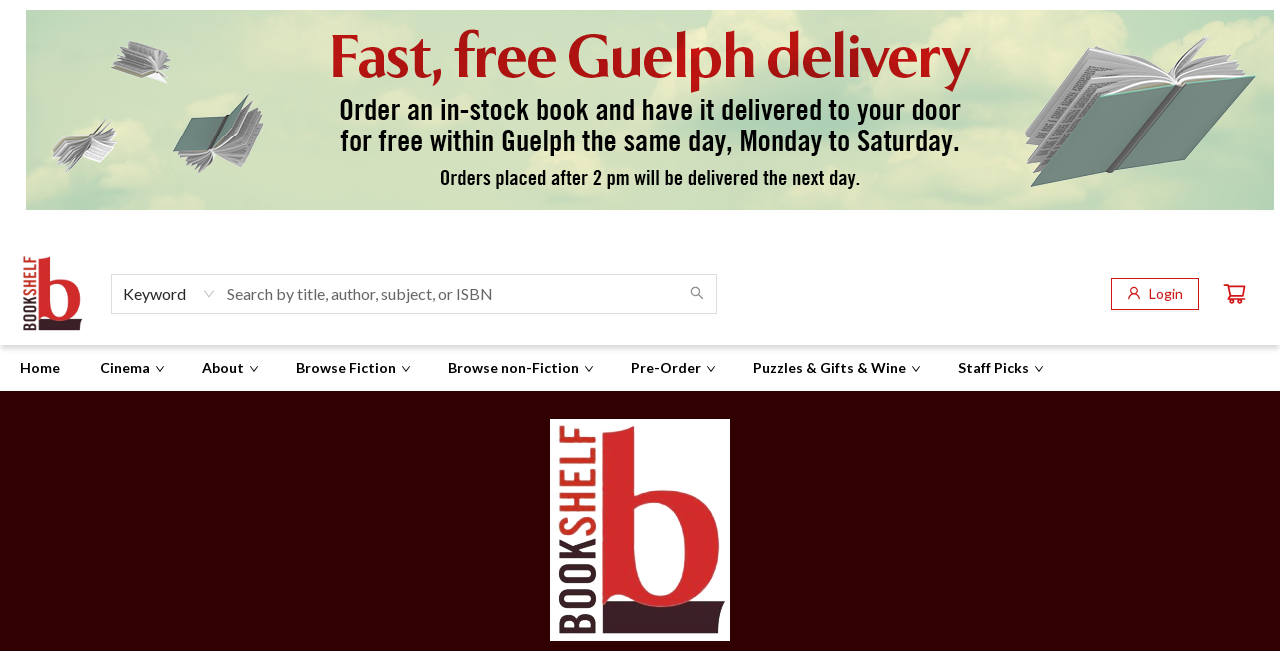What is the name of the bookstore?
Based on the screenshot, provide a one-word or short-phrase response.

The Bookshelf